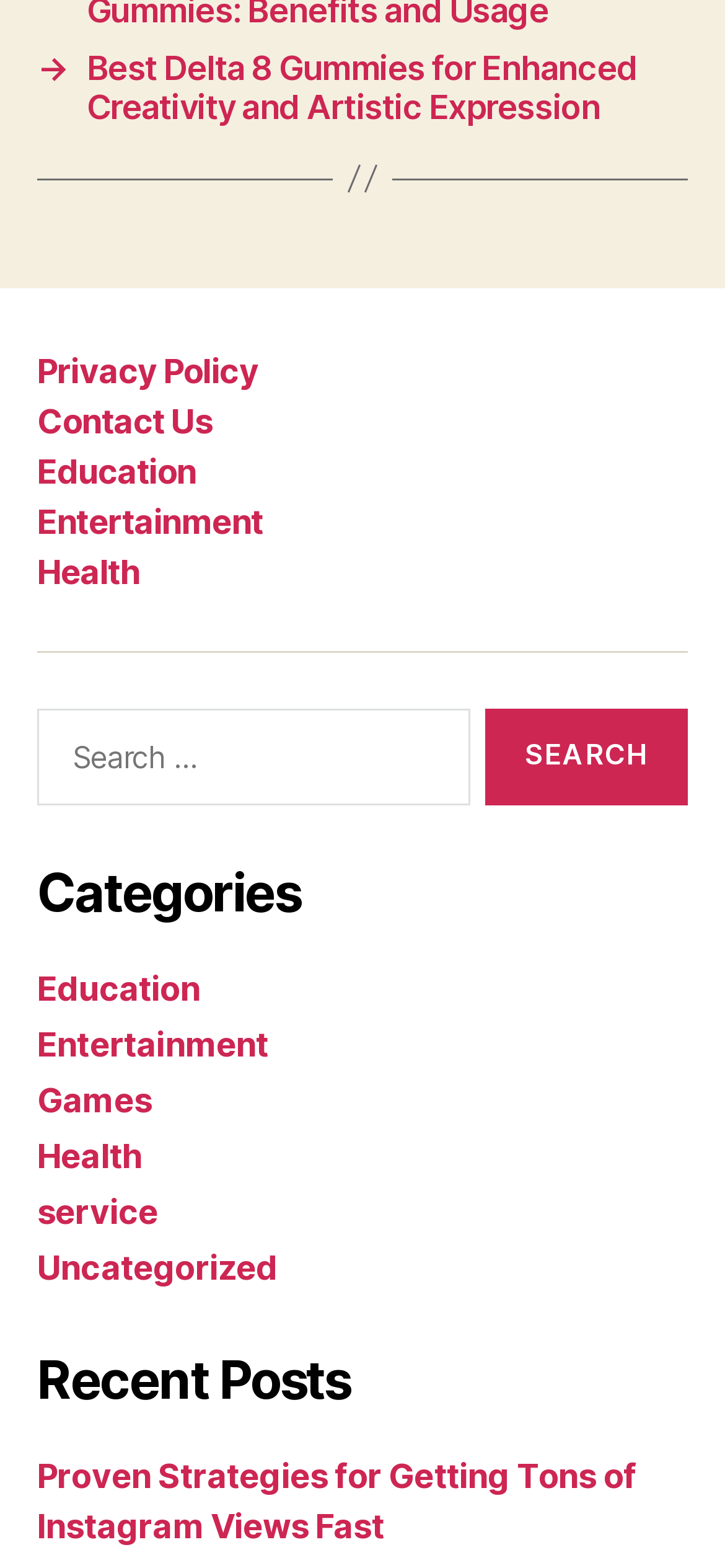Refer to the image and offer a detailed explanation in response to the question: What is the topic of the recent post?

The webpage has a section labeled 'Recent Posts' which lists a recent post titled 'Proven Strategies for Getting Tons of Instagram Views Fast'. This suggests that the topic of the recent post is related to Instagram views.